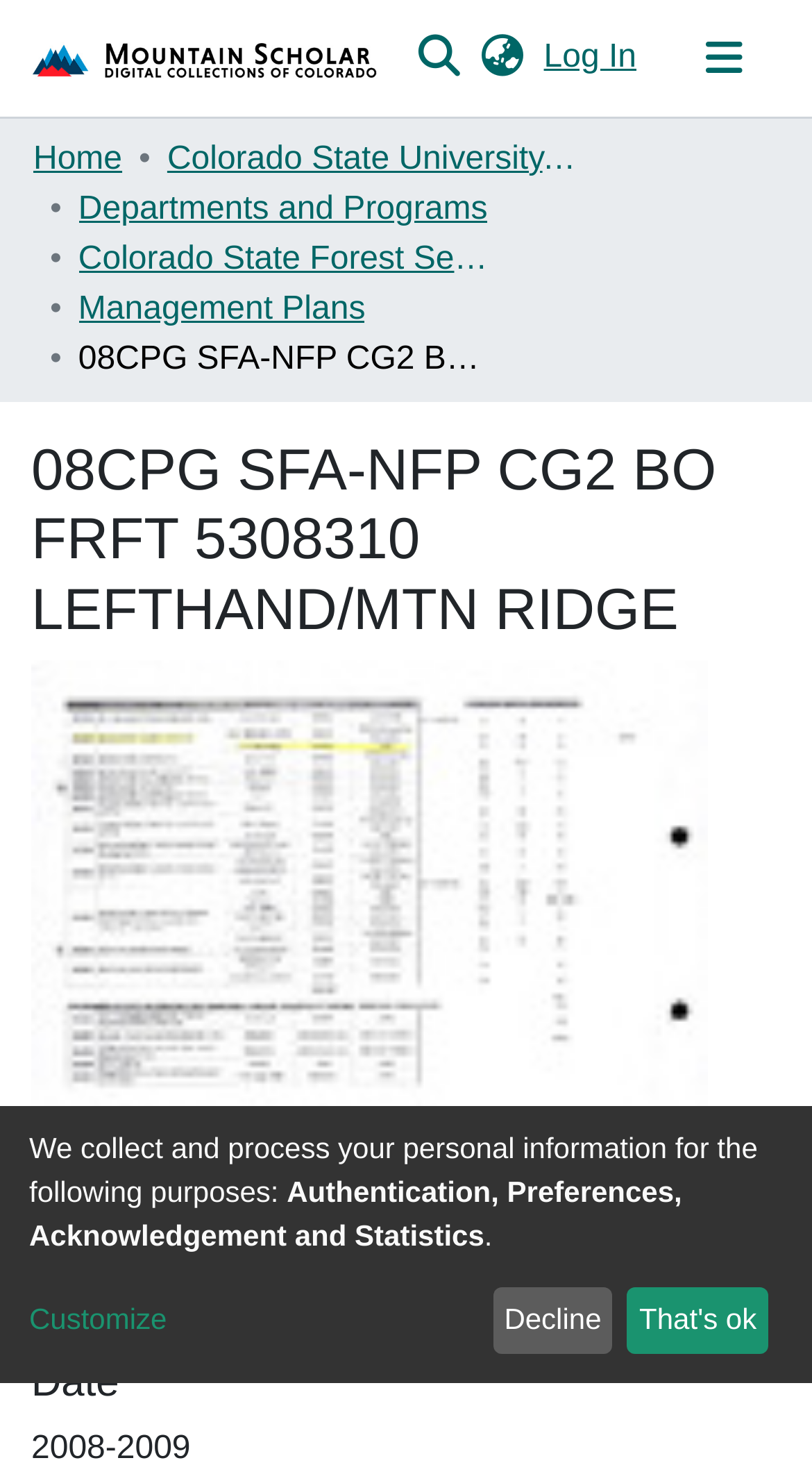Observe the image and answer the following question in detail: How many links are in the navigation bar?

I counted the links in the navigation bar, which are 'Home', 'Colorado State University, Fort Collins', 'Departments and Programs', 'Colorado State Forest Service', 'Management Plans', 'Communities & Collections', and 'Browse Mountain Scholar'.